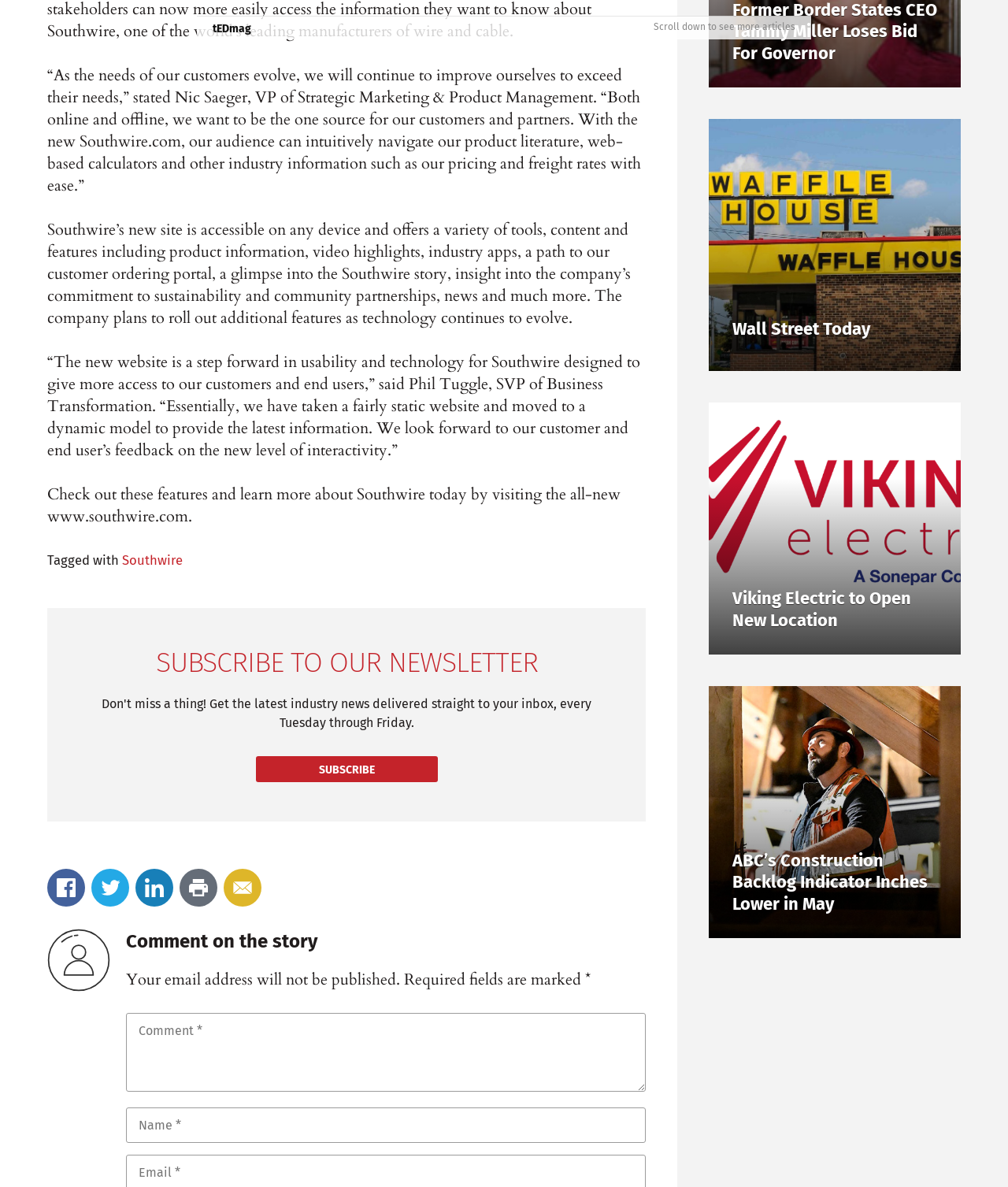Locate the bounding box coordinates of the clickable area needed to fulfill the instruction: "Read the article 'Viking Electric to Open New Location'".

[0.703, 0.339, 0.953, 0.551]